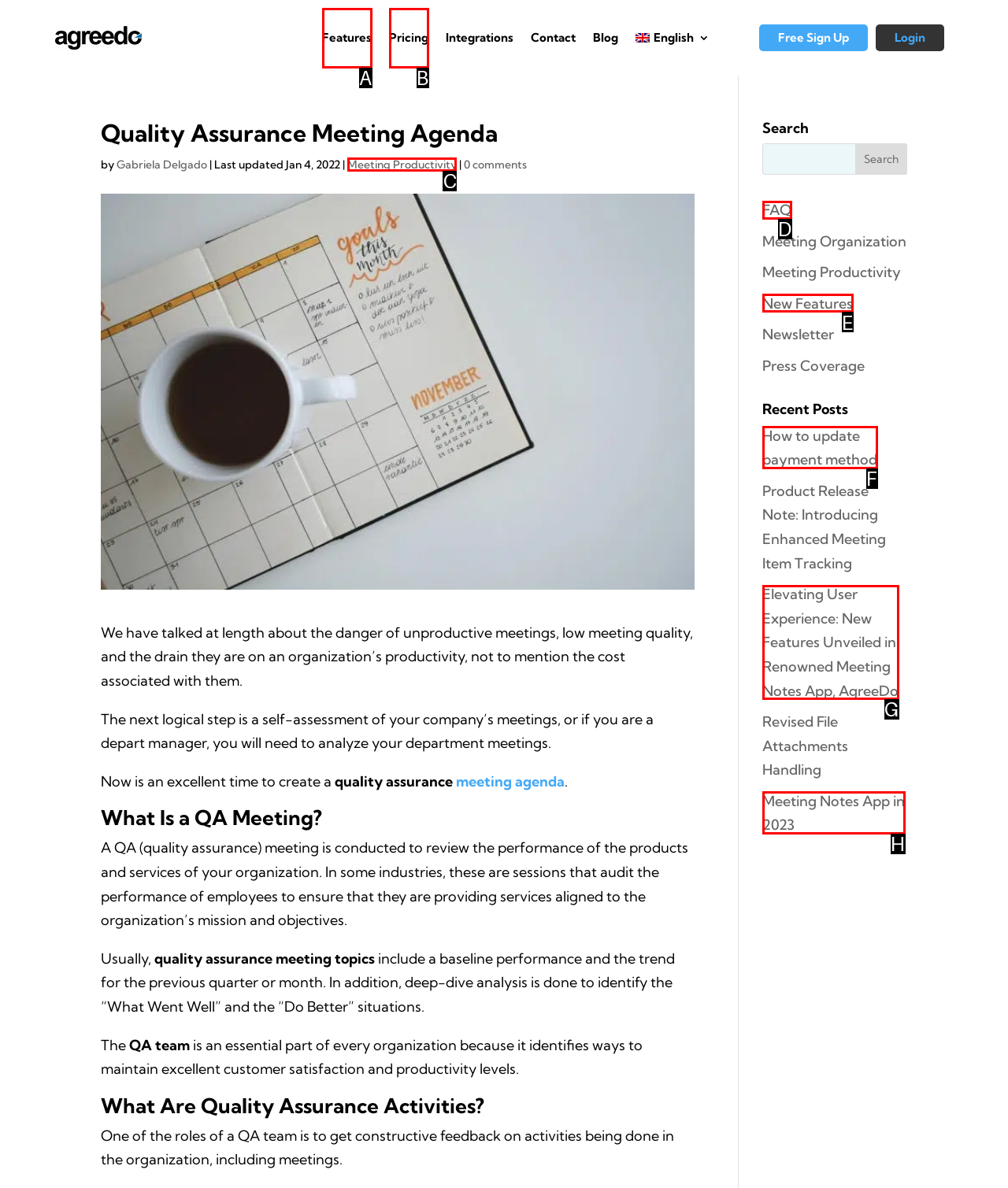From the given options, tell me which letter should be clicked to complete this task: Search for something
Answer with the letter only.

None